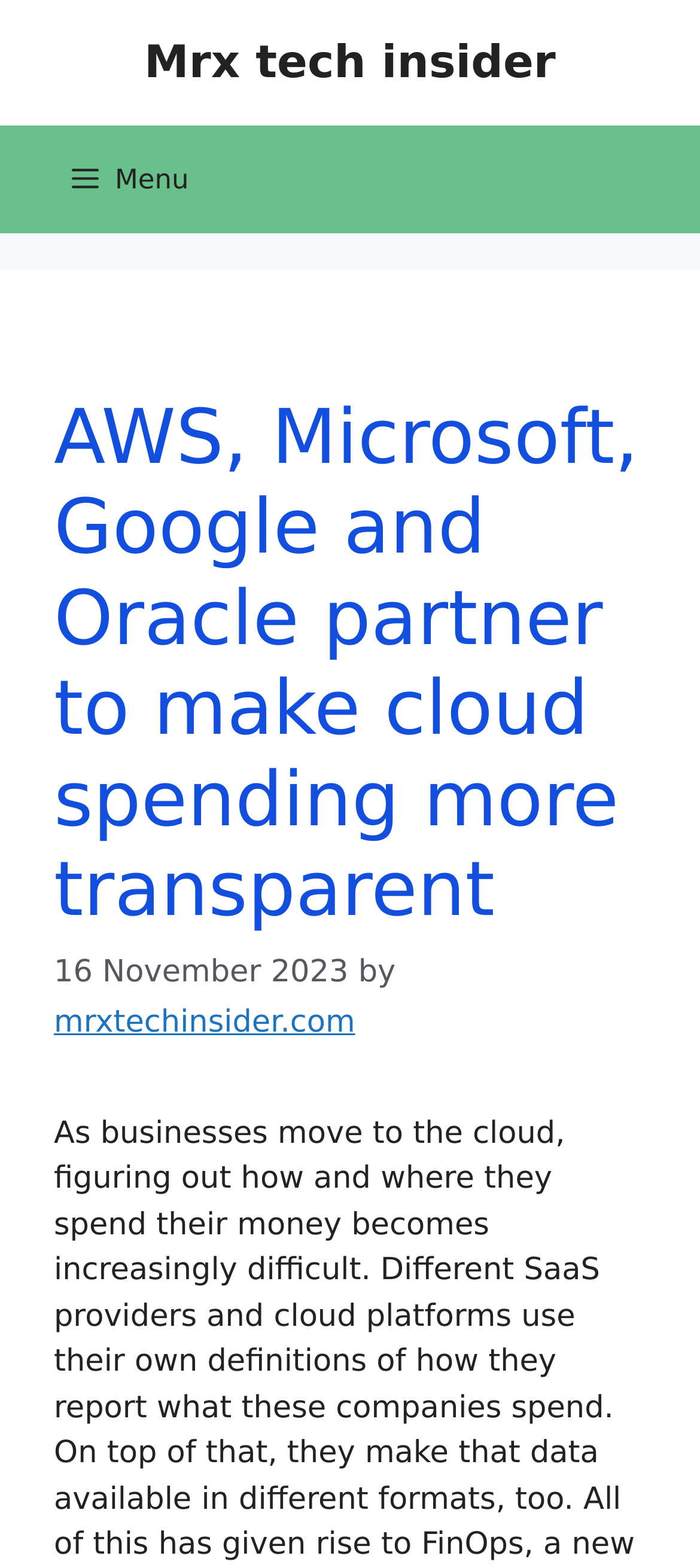Given the webpage screenshot, identify the bounding box of the UI element that matches this description: "mrxtechinsider.com".

[0.077, 0.641, 0.507, 0.664]